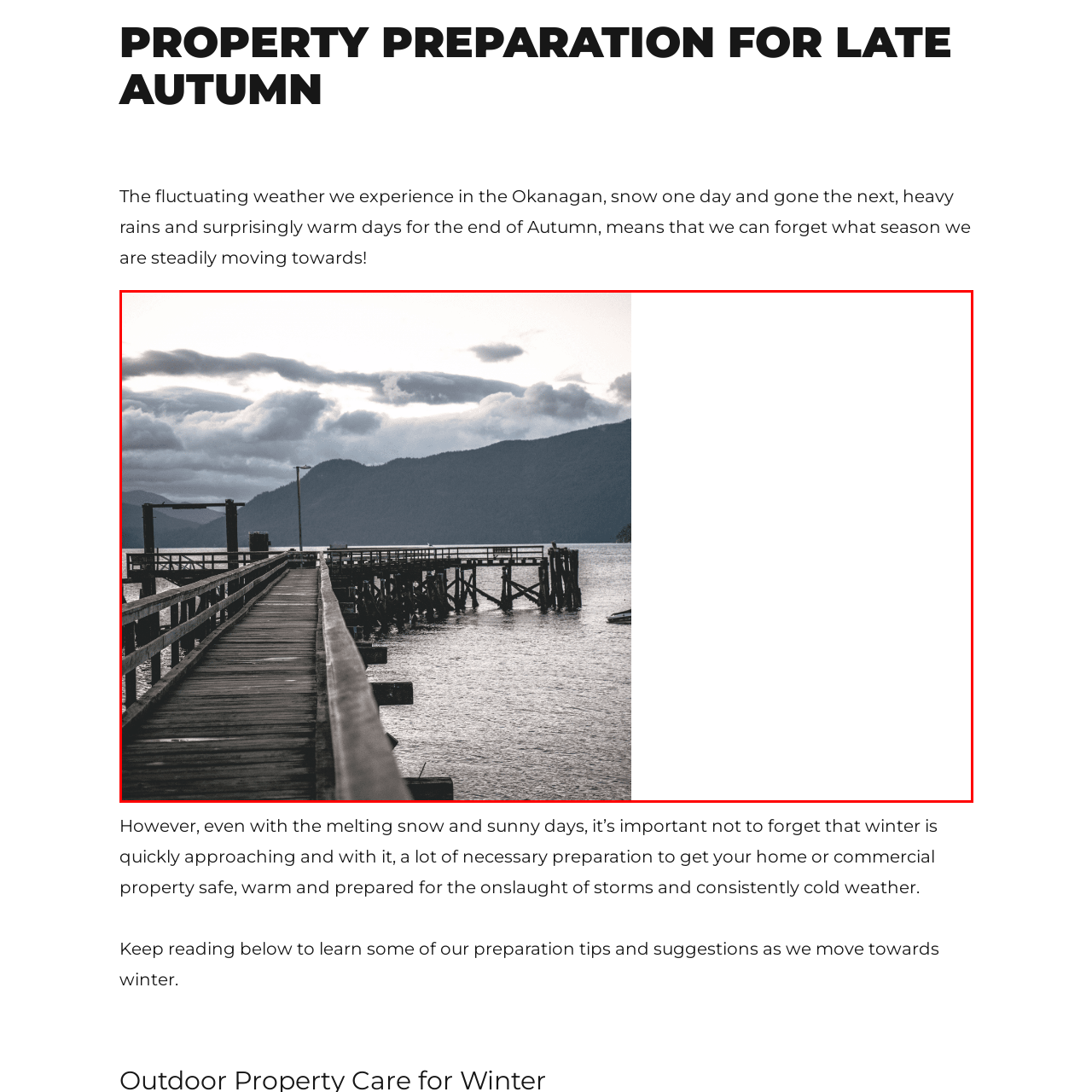Review the image segment marked with the grey border and deliver a thorough answer to the following question, based on the visual information provided: 
What type of clouds are in the sky?

The caption describes the clouds as 'soft, gray clouds', which suggests that the type of clouds in the sky are gray clouds.